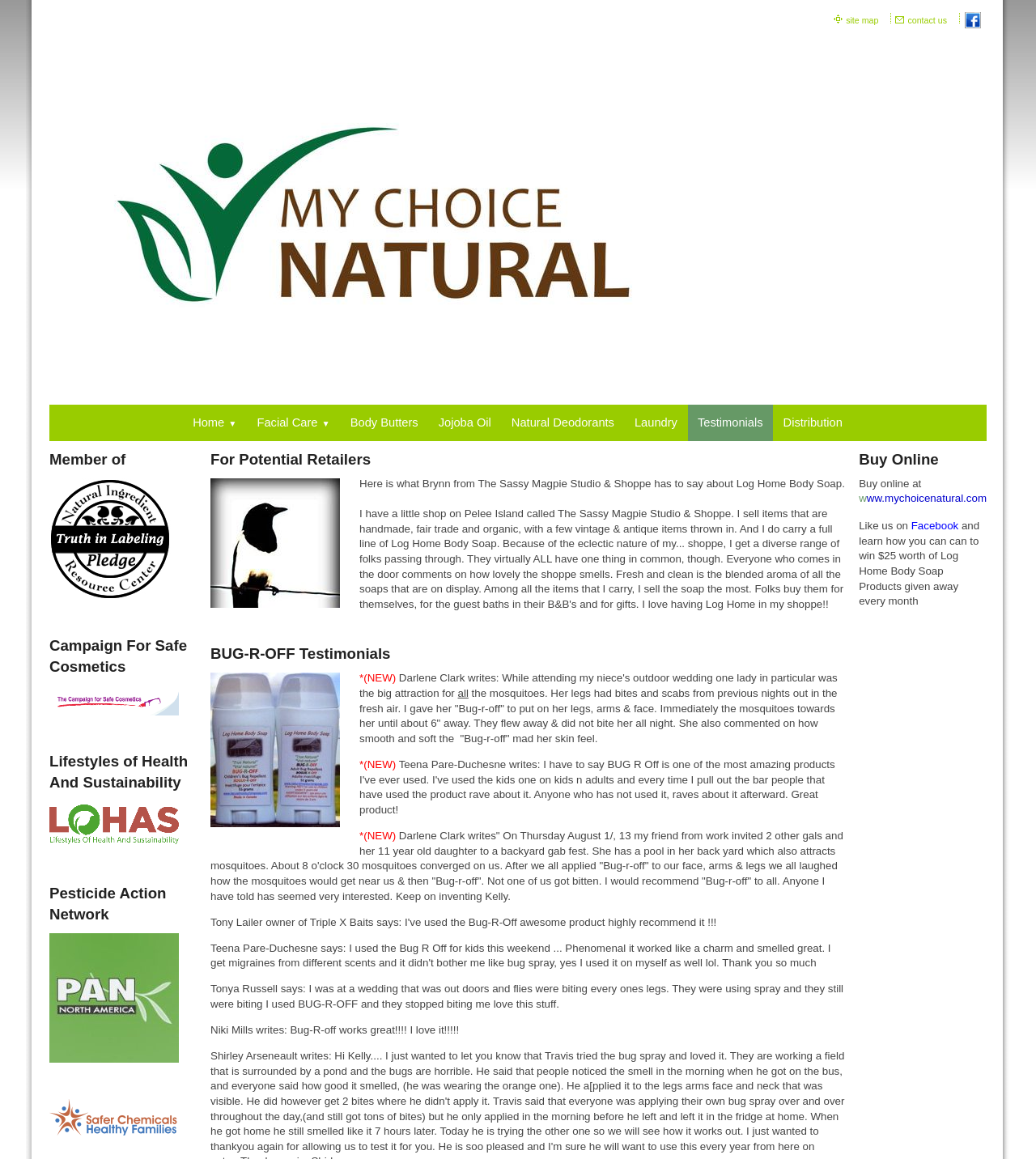Locate the UI element described by alt="our facebook page" in the provided webpage screenshot. Return the bounding box coordinates in the format (top-left x, top-left y, bottom-right x, bottom-right y), ensuring all values are between 0 and 1.

[0.931, 0.01, 0.948, 0.024]